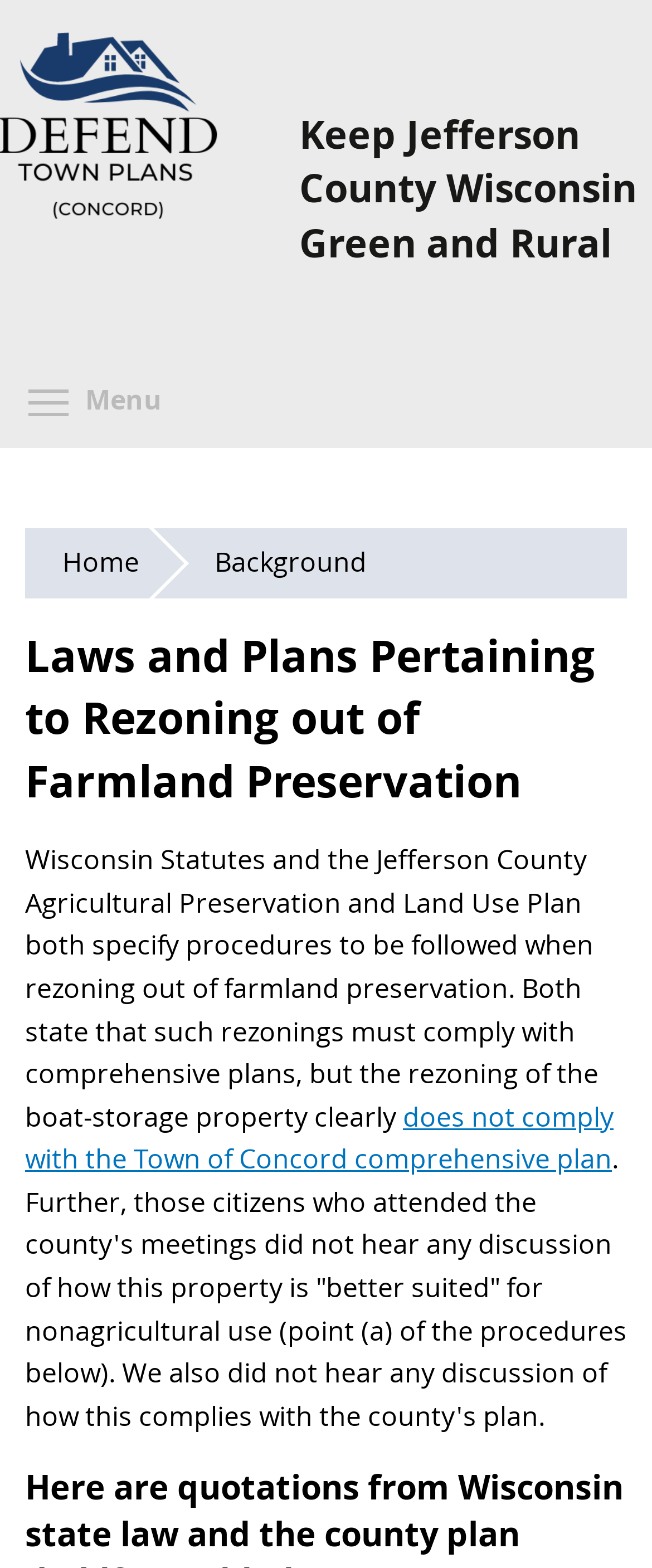What is the relationship between the rezoning of the boat-storage property and the Town of Concord comprehensive plan?
Please provide an in-depth and detailed response to the question.

According to the link element, 'does not comply with the Town of Concord comprehensive plan', which indicates that the rezoning of the boat-storage property does not comply with the Town of Concord comprehensive plan.